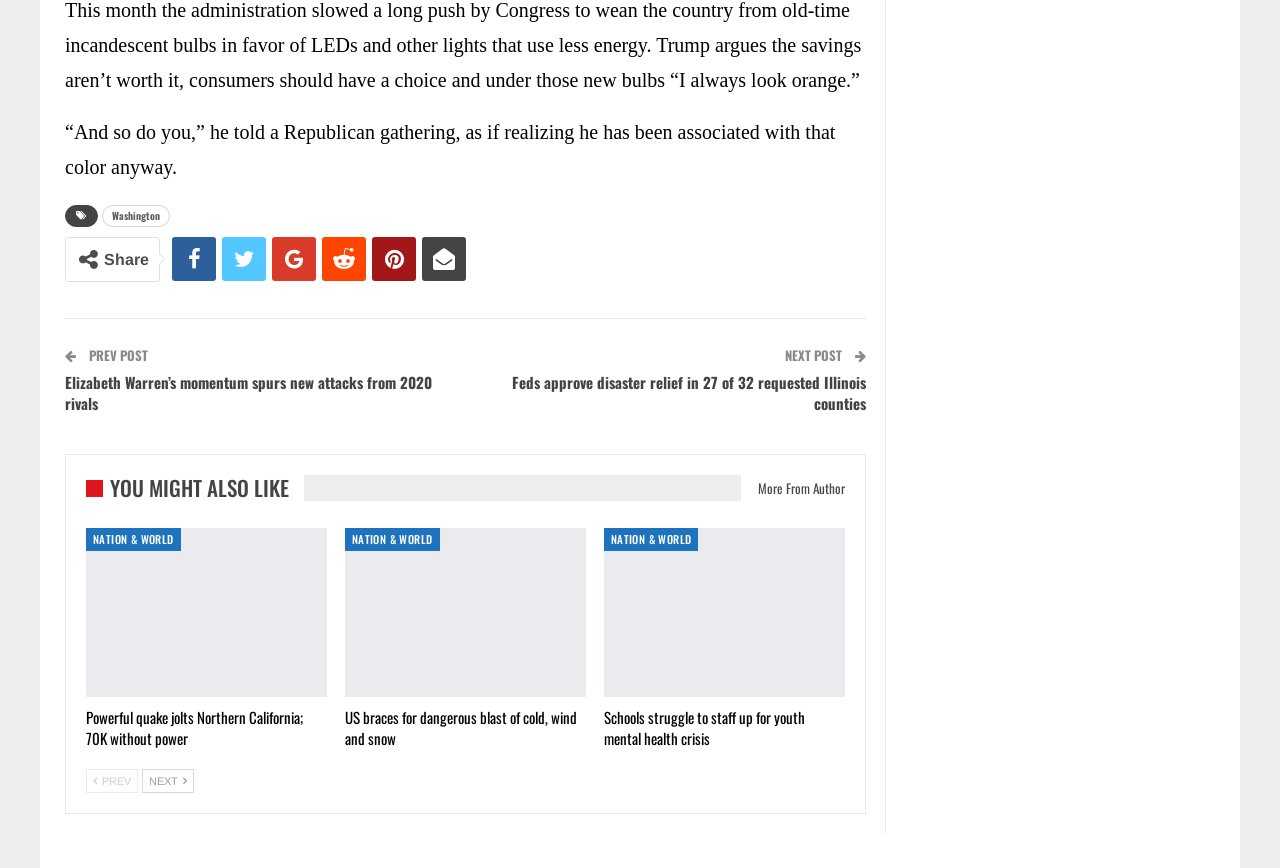Locate the bounding box coordinates of the segment that needs to be clicked to meet this instruction: "Click on Washington".

[0.08, 0.236, 0.133, 0.261]